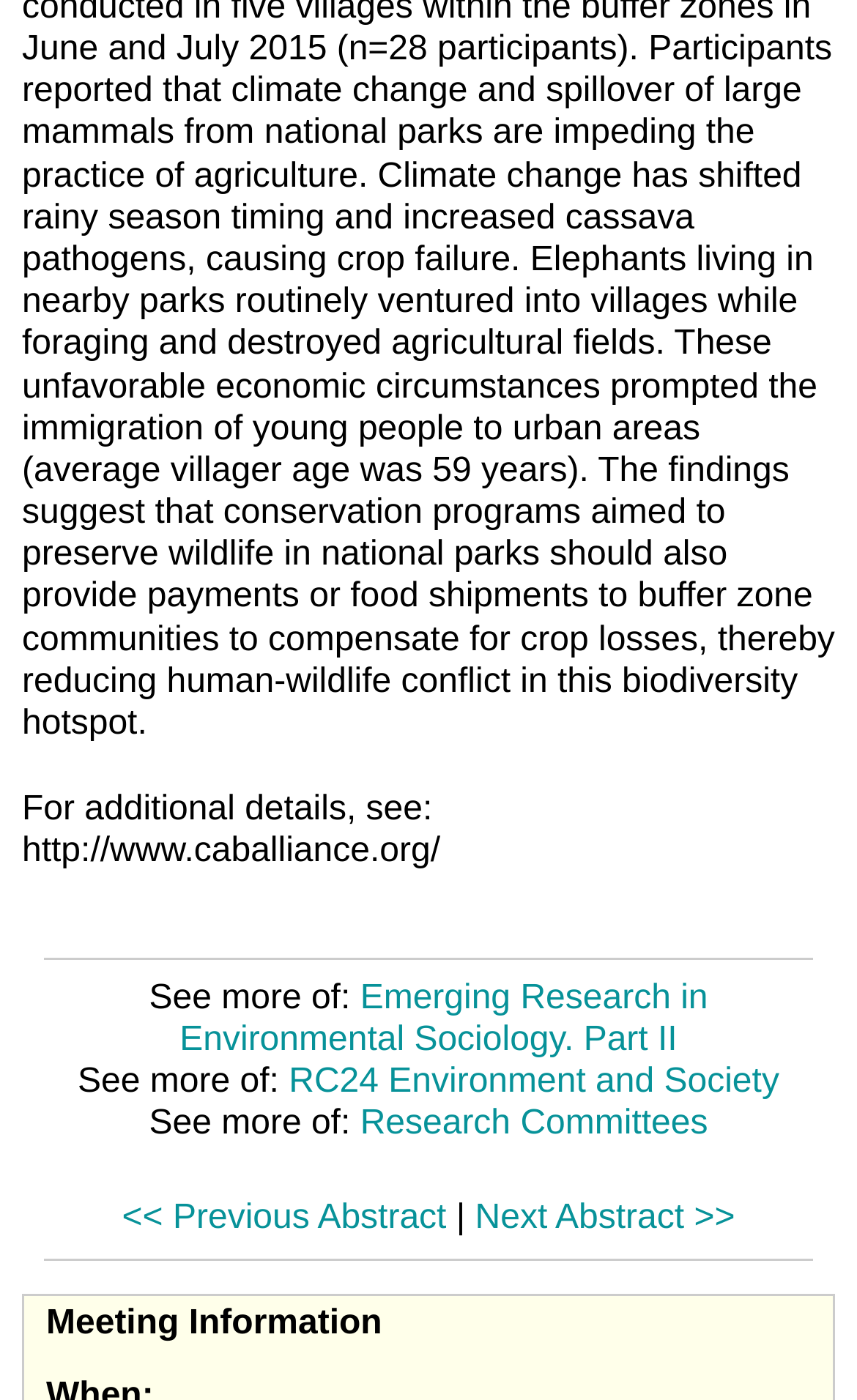Determine the bounding box coordinates for the HTML element mentioned in the following description: "RC24 Environment and Society". The coordinates should be a list of four floats ranging from 0 to 1, represented as [left, top, right, bottom].

[0.337, 0.758, 0.909, 0.784]